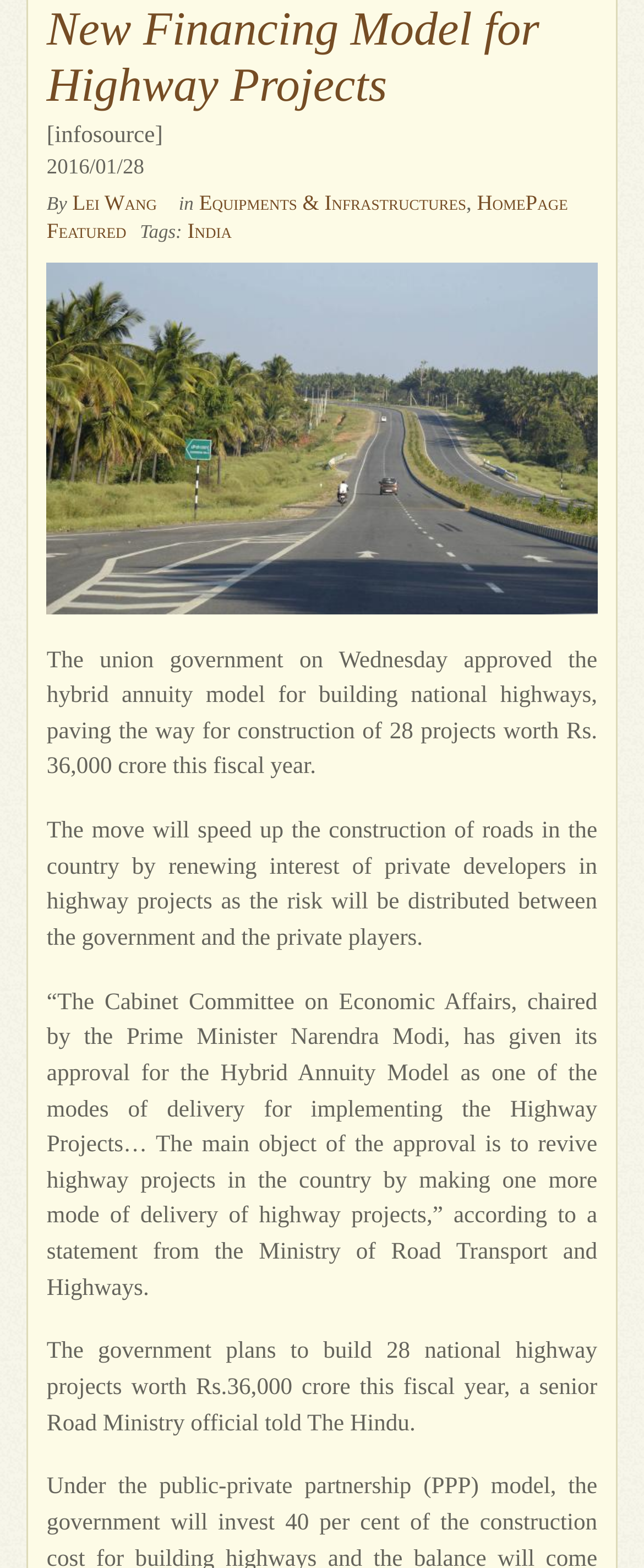Identify the bounding box coordinates for the UI element that matches this description: "alt="TH28_BU_NATIONAL_H_2713022f"".

[0.073, 0.167, 0.927, 0.392]